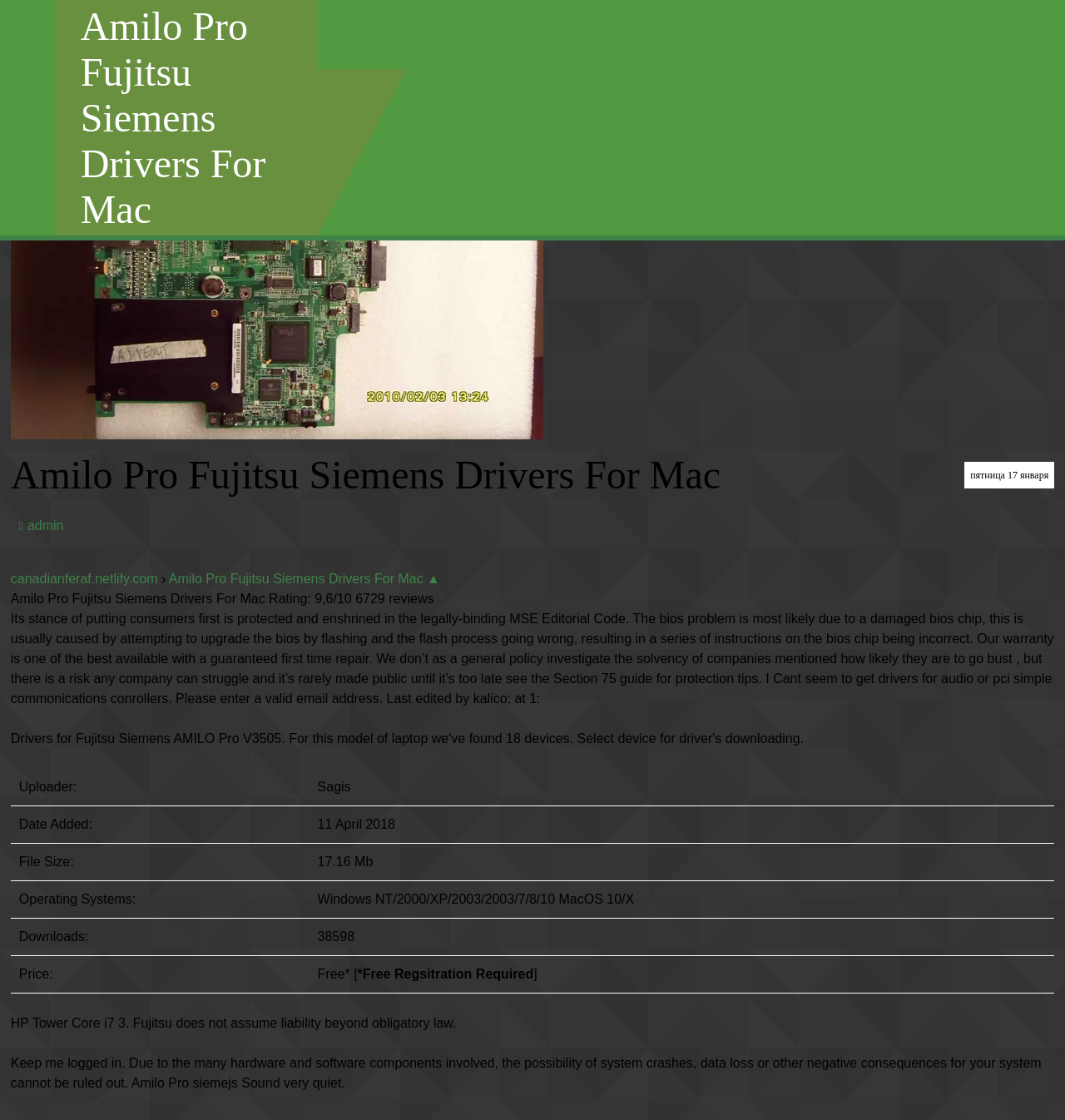Extract the main heading text from the webpage.

Amilo Pro Fujitsu Siemens Drivers For Mac